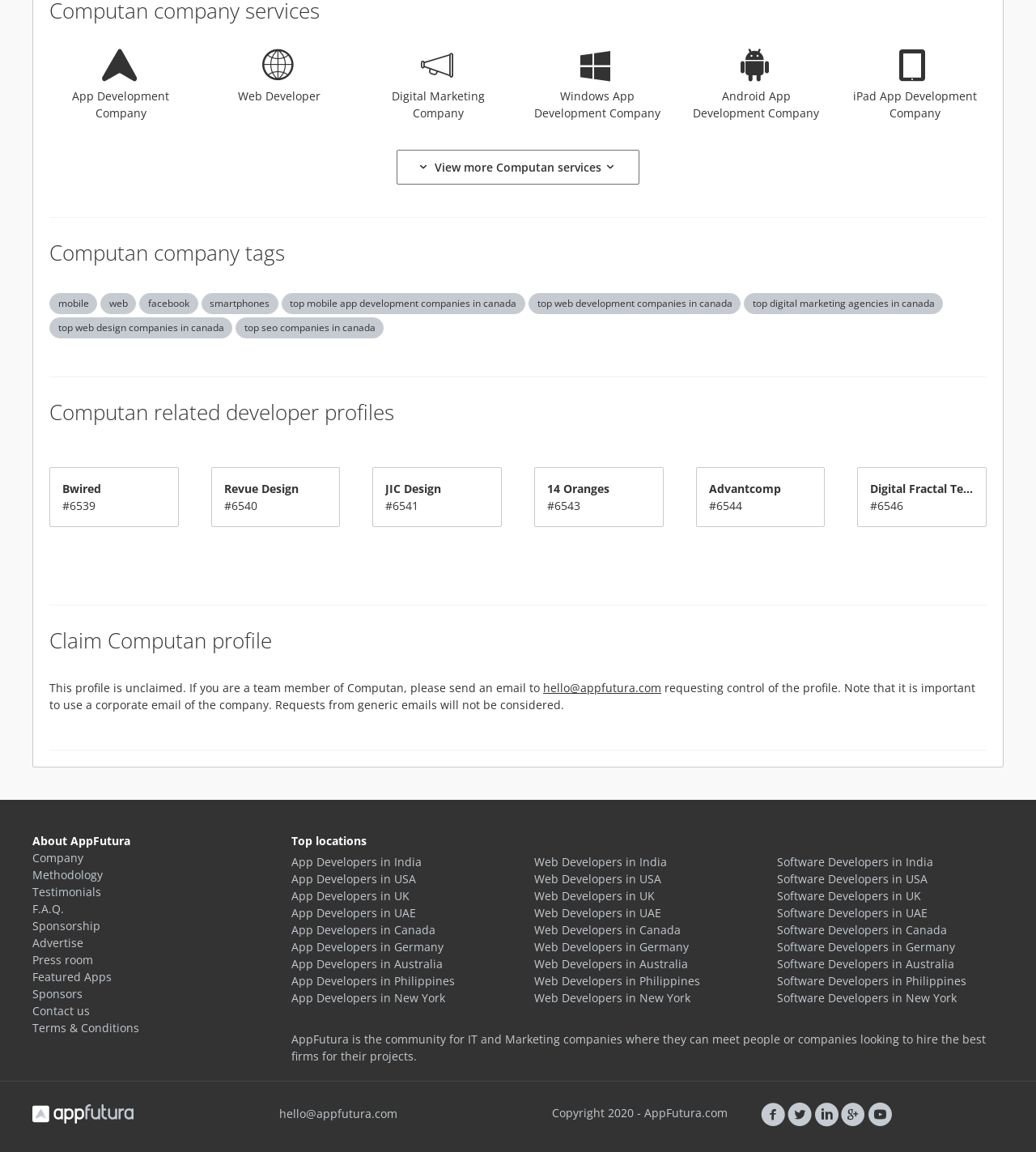Please identify the bounding box coordinates of the area that needs to be clicked to fulfill the following instruction: "Read the article about Snap-In Veneers."

None